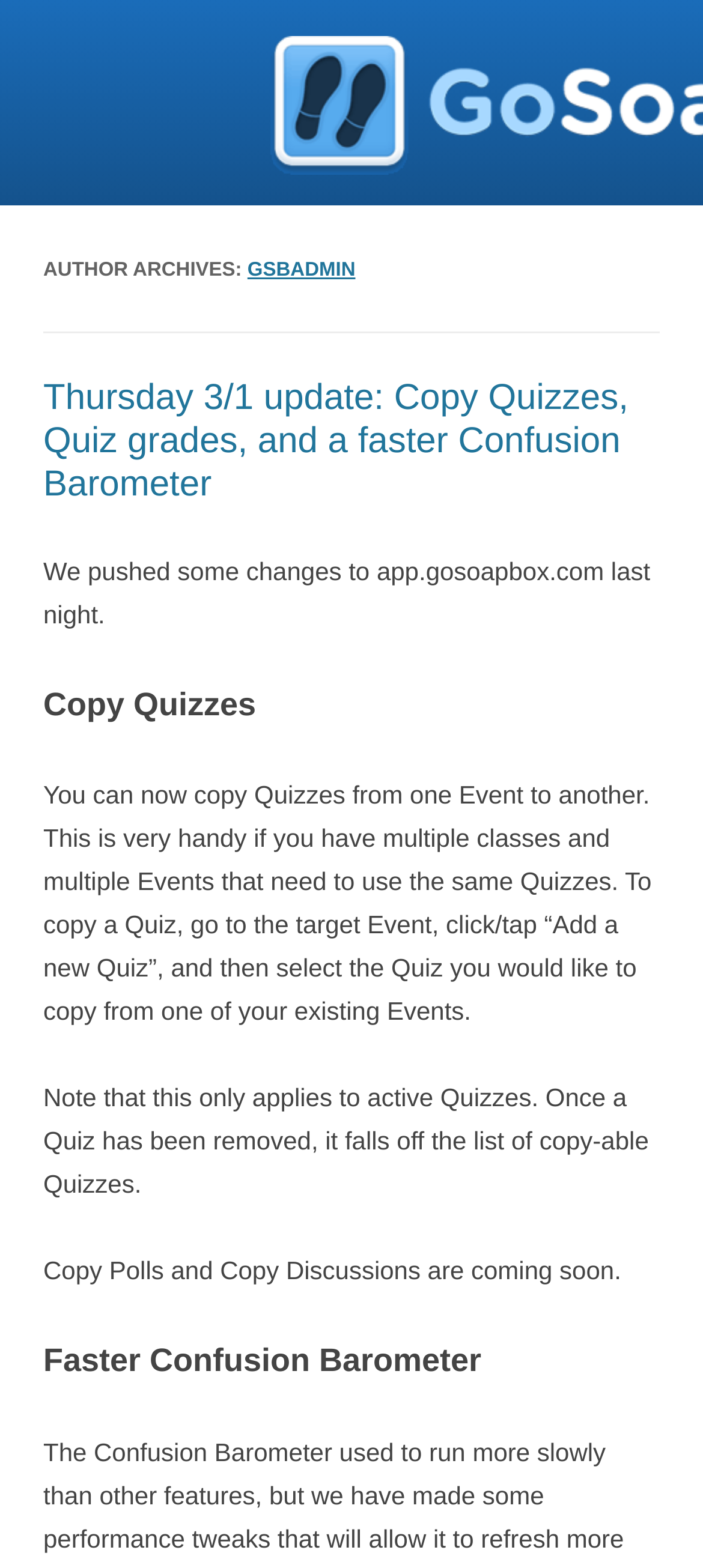Please identify the primary heading on the webpage and return its text.

AUTHOR ARCHIVES: GSBADMIN